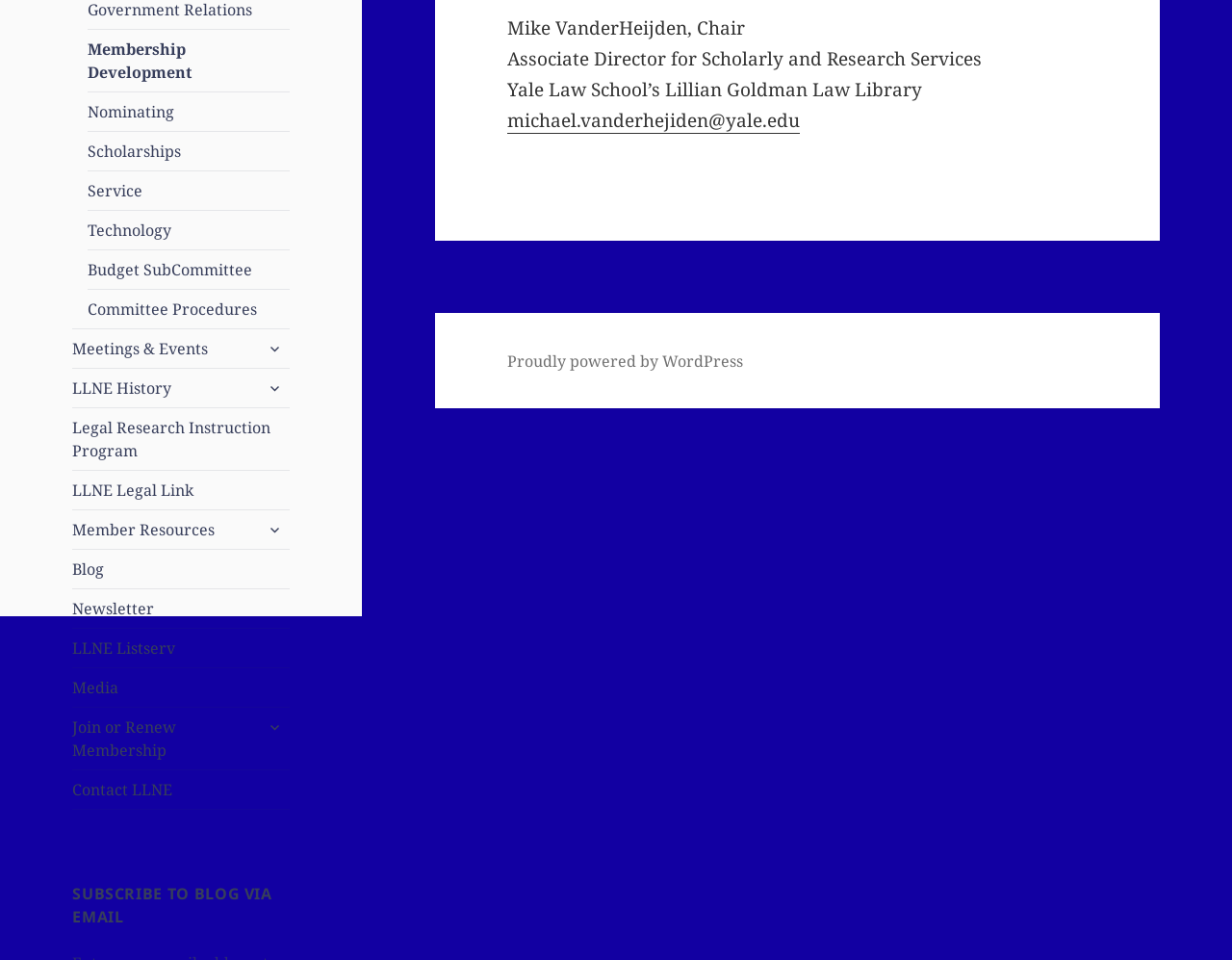Return the bounding box coordinates of the UI element that corresponds to this description: "Proudly powered by WordPress". The coordinates must be given as four float numbers in the range of 0 and 1, [left, top, right, bottom].

[0.412, 0.365, 0.603, 0.388]